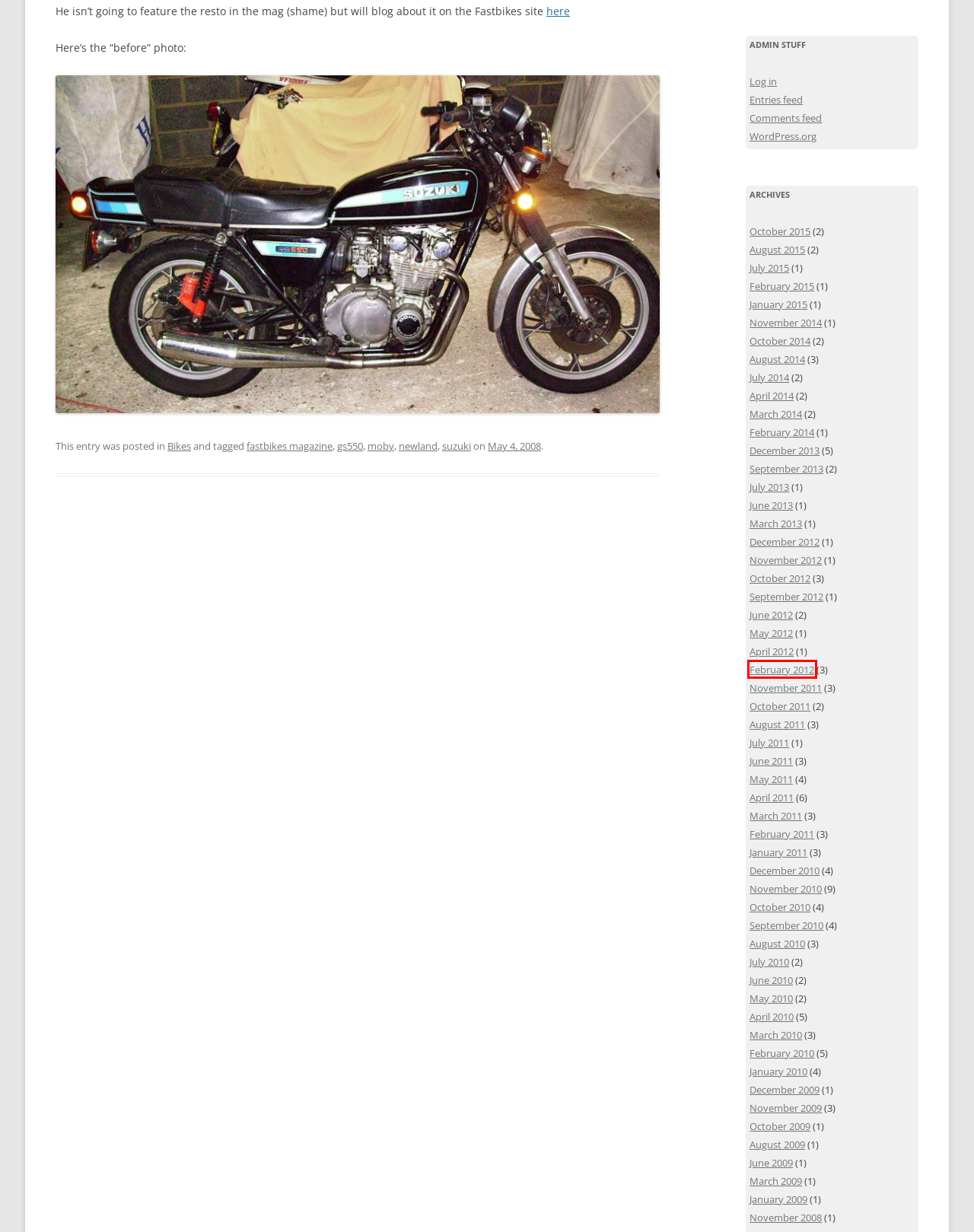Analyze the screenshot of a webpage with a red bounding box and select the webpage description that most accurately describes the new page resulting from clicking the element inside the red box. Here are the candidates:
A. newland | Dionysian Divagation (Steve's Blog)
B. February | 2012 | Dionysian Divagation (Steve's Blog)
C. January | 2015 | Dionysian Divagation (Steve's Blog)
D. November | 2010 | Dionysian Divagation (Steve's Blog)
E. Riverside Café A30 West Stour | Dionysian Divagation (Steve's Blog)
F. The Departure Lounge | Dionysian Divagation (Steve's Blog)
G. February | 2015 | Dionysian Divagation (Steve's Blog)
H. March | 2014 | Dionysian Divagation (Steve's Blog)

B